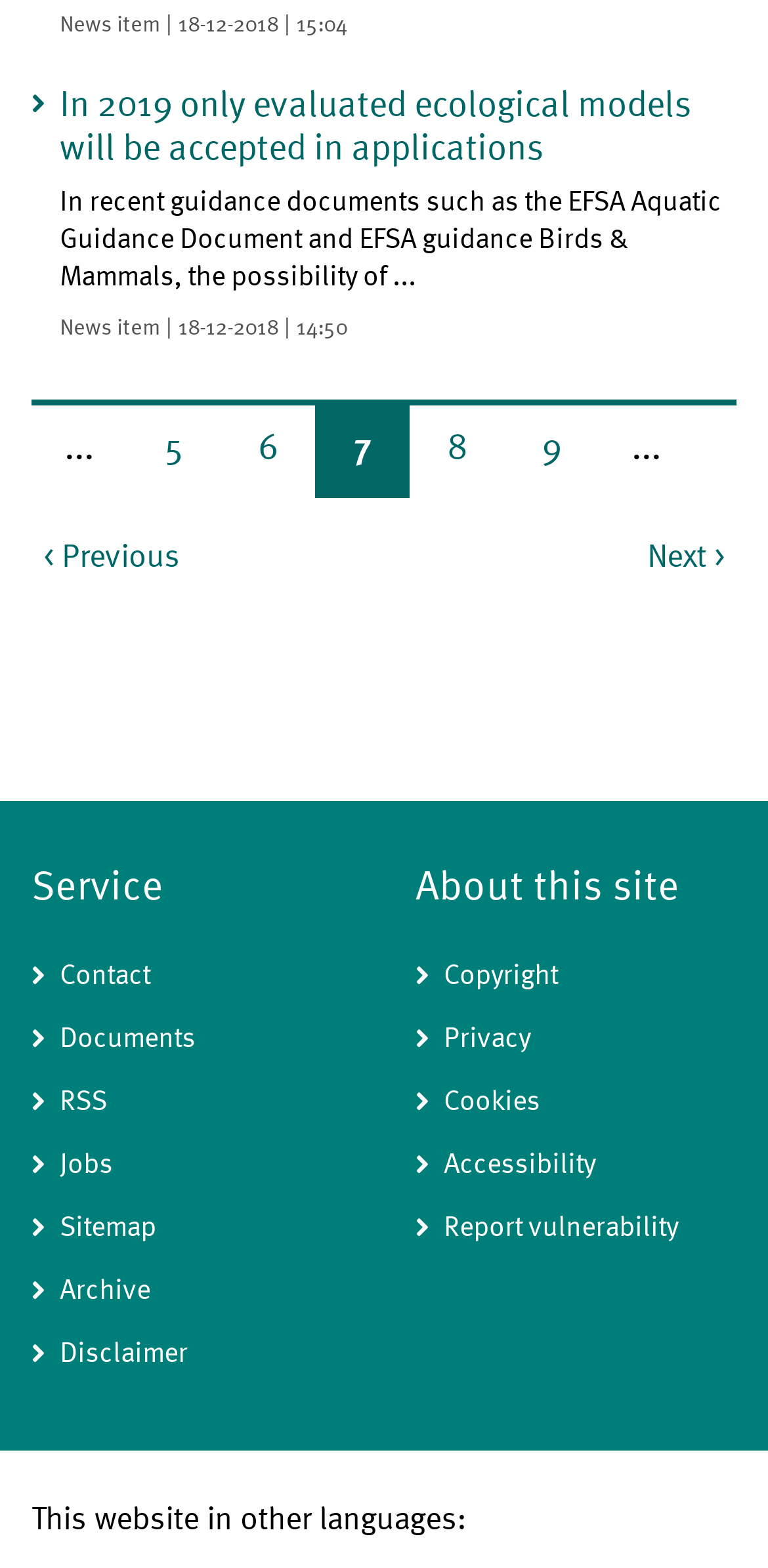How many page links are there?
Based on the screenshot, answer the question with a single word or phrase.

5